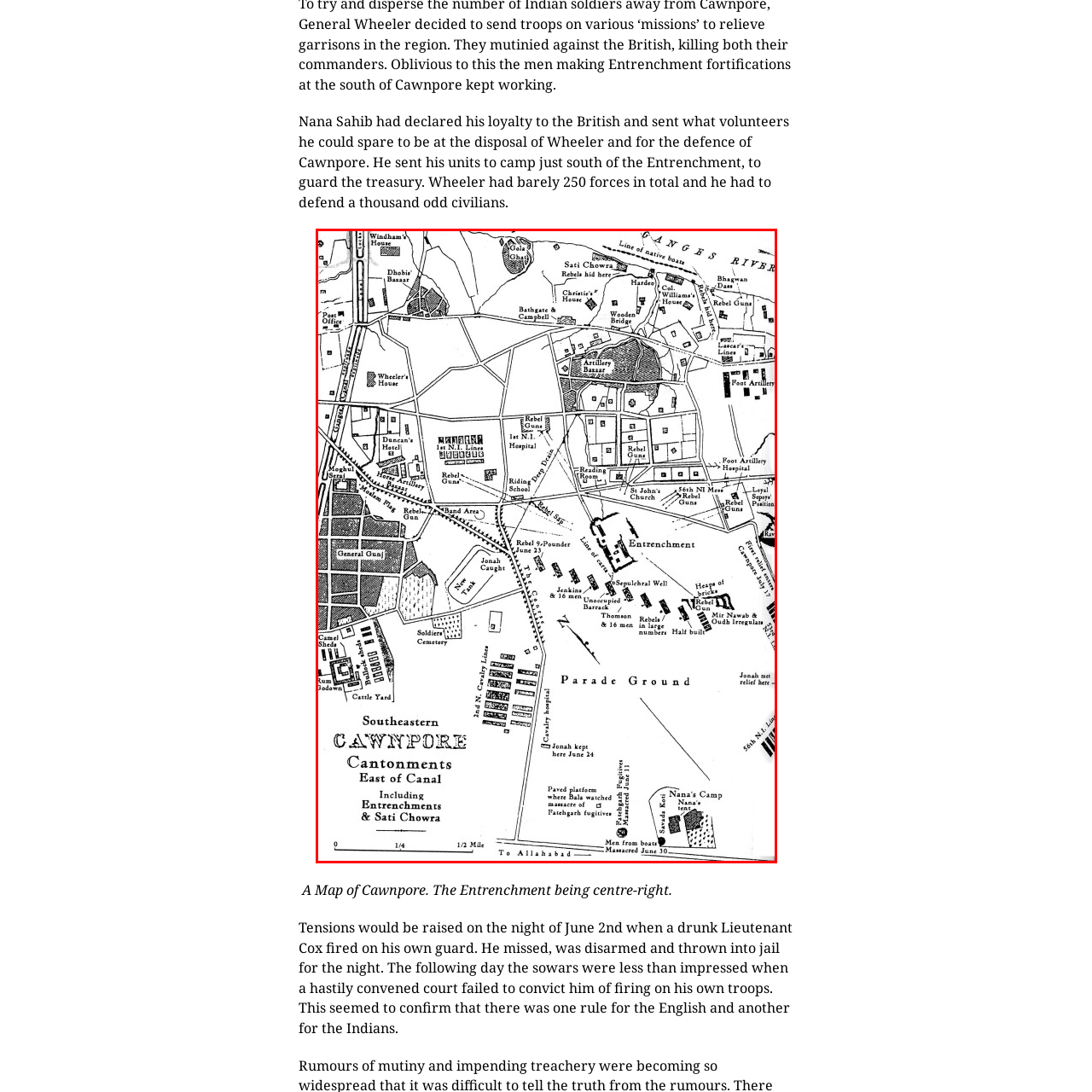Look at the area highlighted in the red box, What is the significance of the 'Entrenchment'? Please provide an answer in a single word or phrase.

Defensive stance of British forces